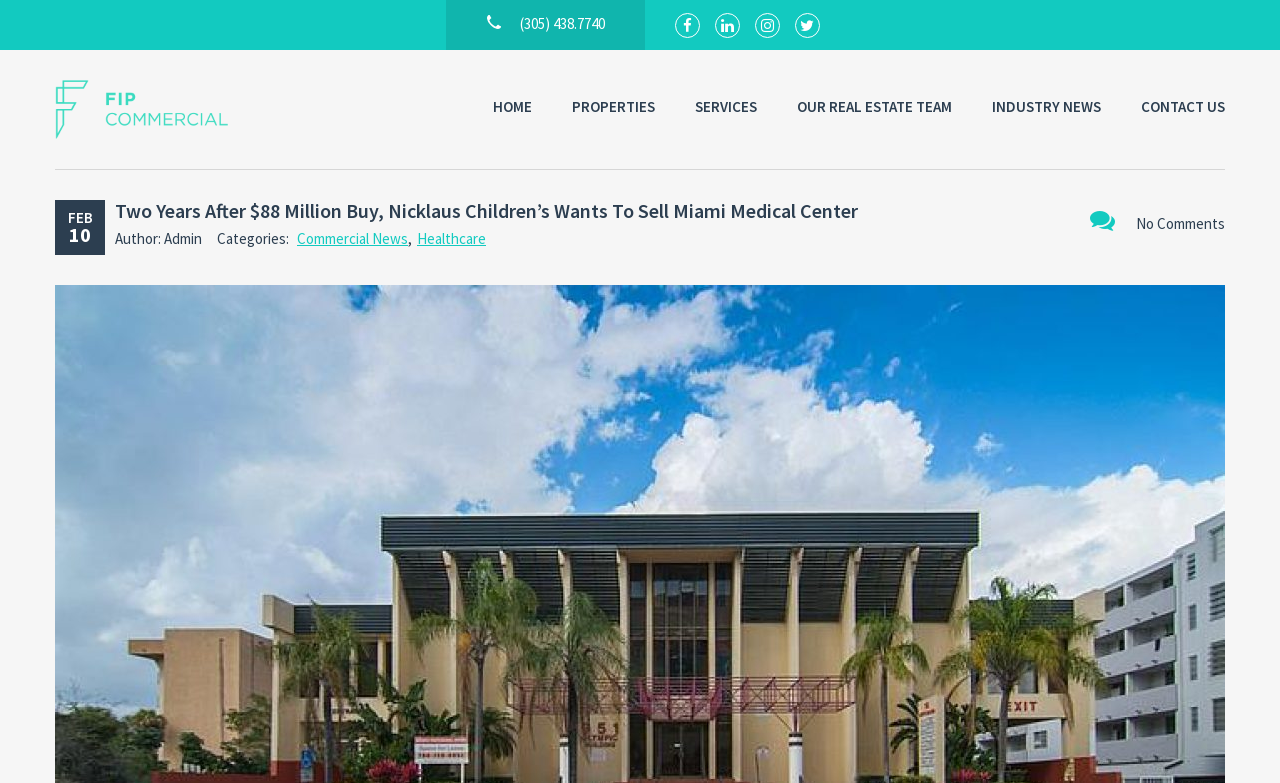Identify the coordinates of the bounding box for the element that must be clicked to accomplish the instruction: "Read the article".

[0.09, 0.252, 0.67, 0.284]